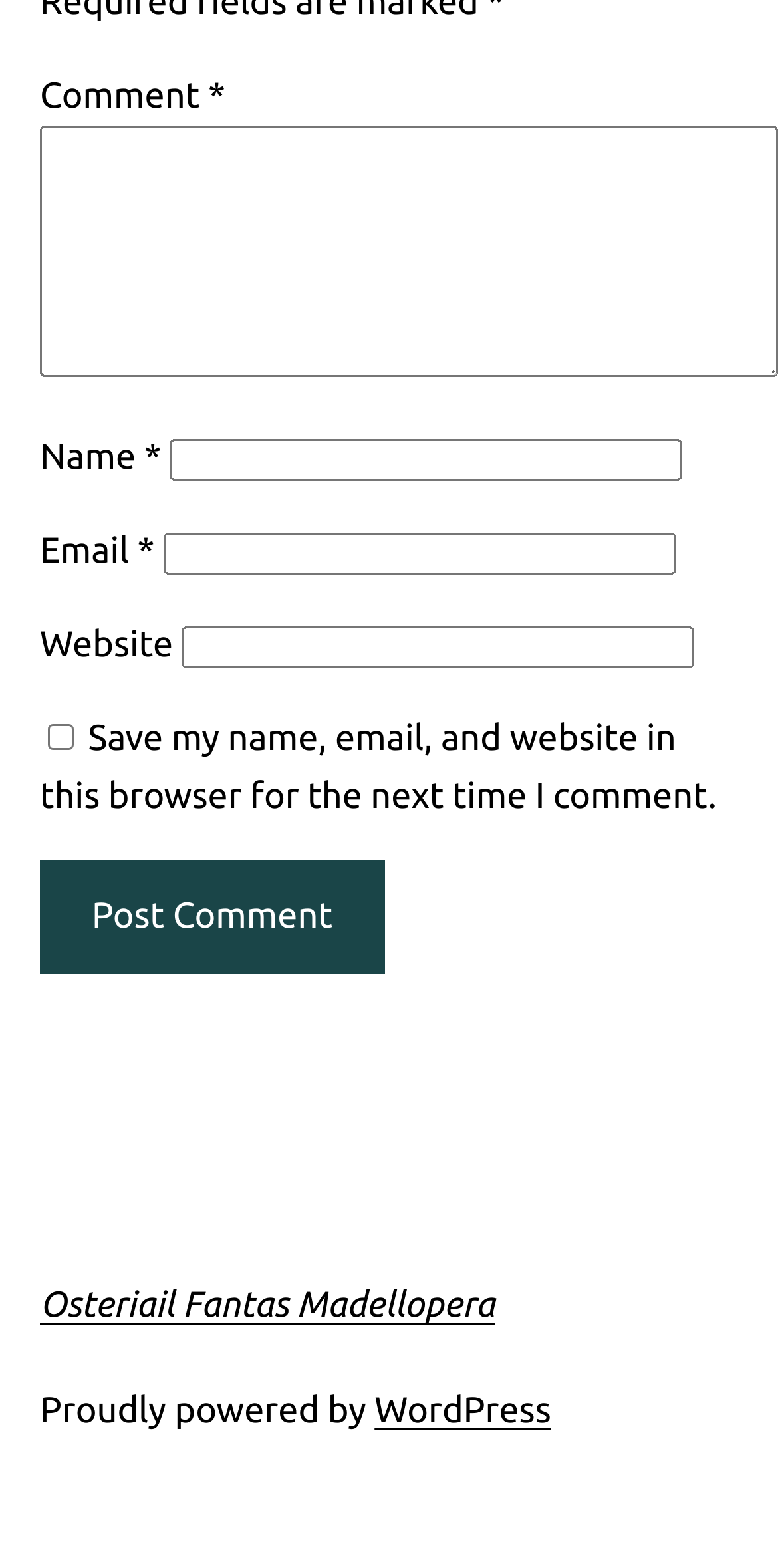Identify the bounding box coordinates of the region that needs to be clicked to carry out this instruction: "Enter a comment". Provide these coordinates as four float numbers ranging from 0 to 1, i.e., [left, top, right, bottom].

[0.051, 0.08, 1.0, 0.24]